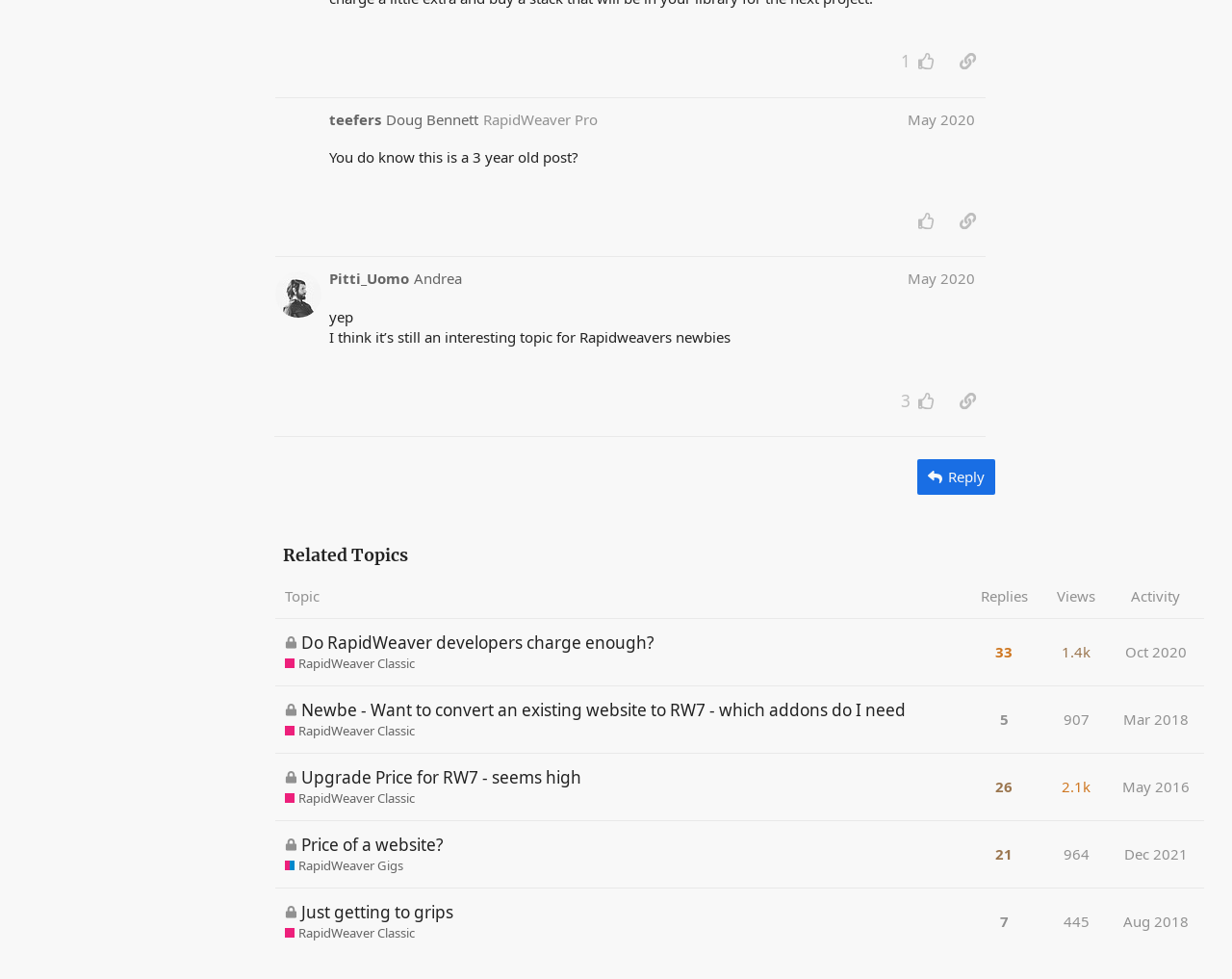Please give a succinct answer to the question in one word or phrase:
What is the topic of post #16?

RapidWeaver Pro